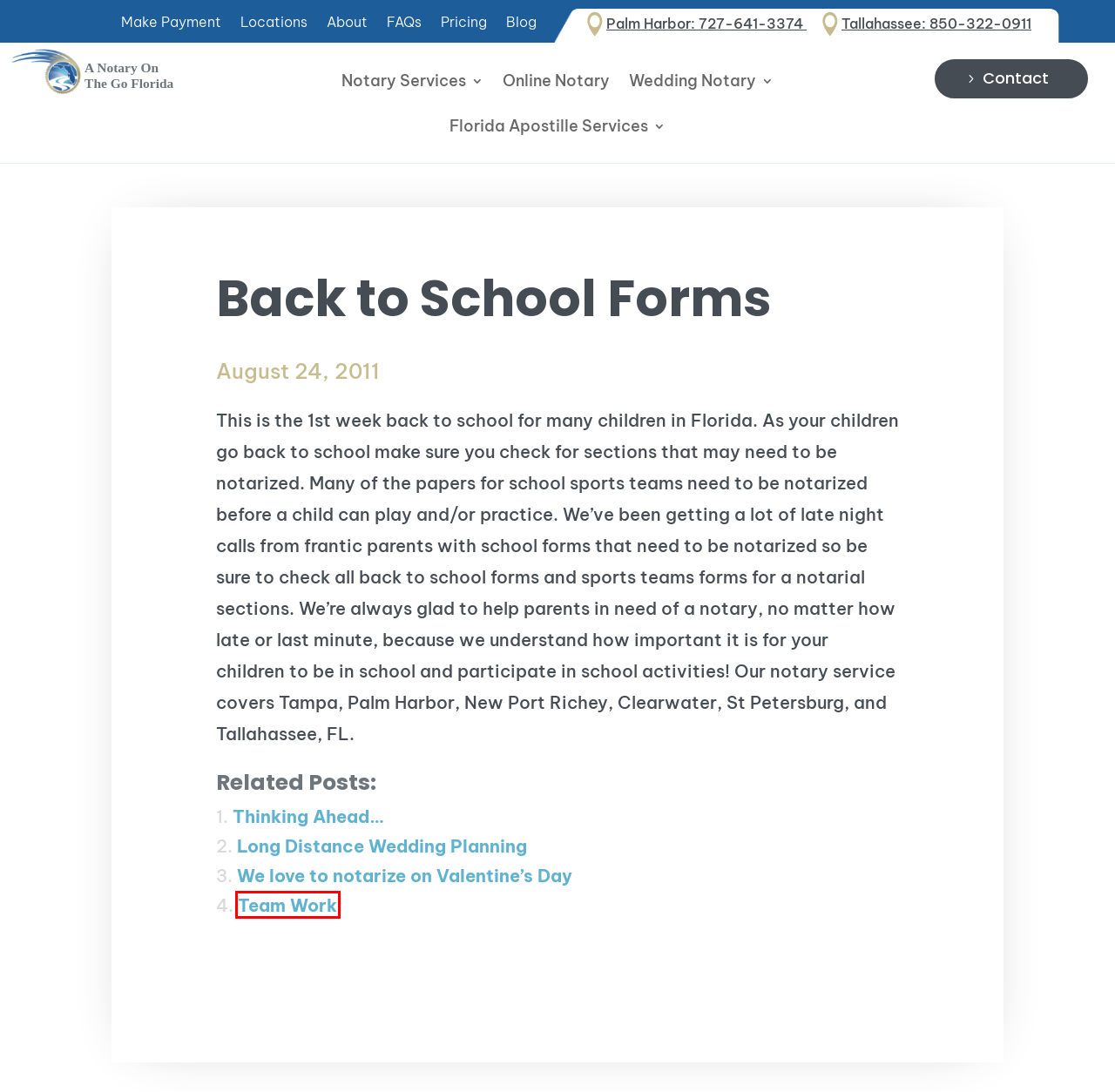Examine the screenshot of a webpage with a red bounding box around a UI element. Your task is to identify the webpage description that best corresponds to the new webpage after clicking the specified element. The given options are:
A. About Us - A Notary On The Go
B. Wedding Services - A Notary On The Go
C. Thinking Ahead... - A Notary On The Go
D. Contact Us - A Notary On The Go
E. Submit Payment - A Notary On The Go
F. Palm Harbor and Tallahassee mobile notary
G. Apostille in Florida - Online Apostille - A Notary on the Go
H. Blog - A Notary On The Go

F